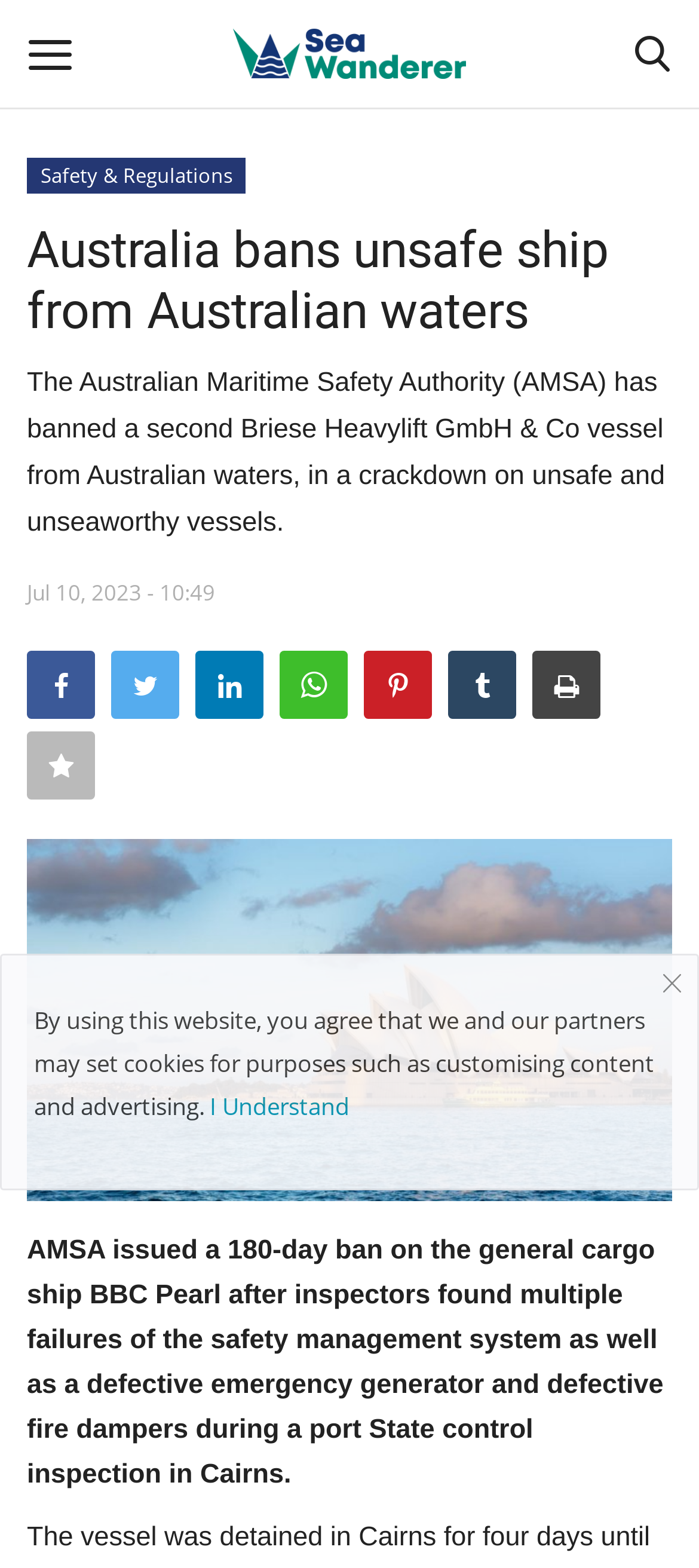Identify the bounding box coordinates of the region I need to click to complete this instruction: "Go to About Us".

[0.038, 0.175, 0.756, 0.233]